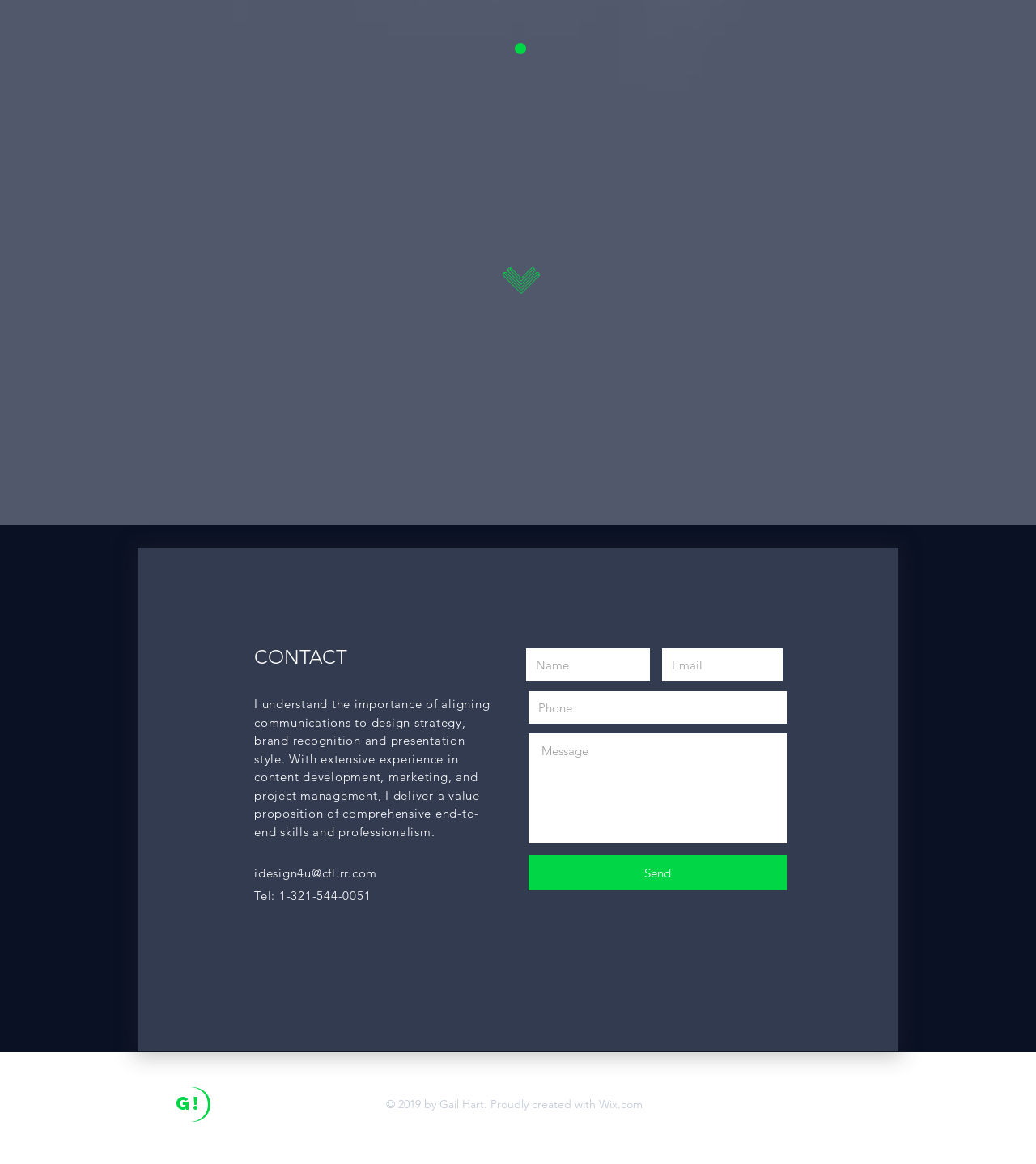Extract the bounding box coordinates of the UI element described: "placeholder="Message"". Provide the coordinates in the format [left, top, right, bottom] with values ranging from 0 to 1.

[0.51, 0.63, 0.759, 0.725]